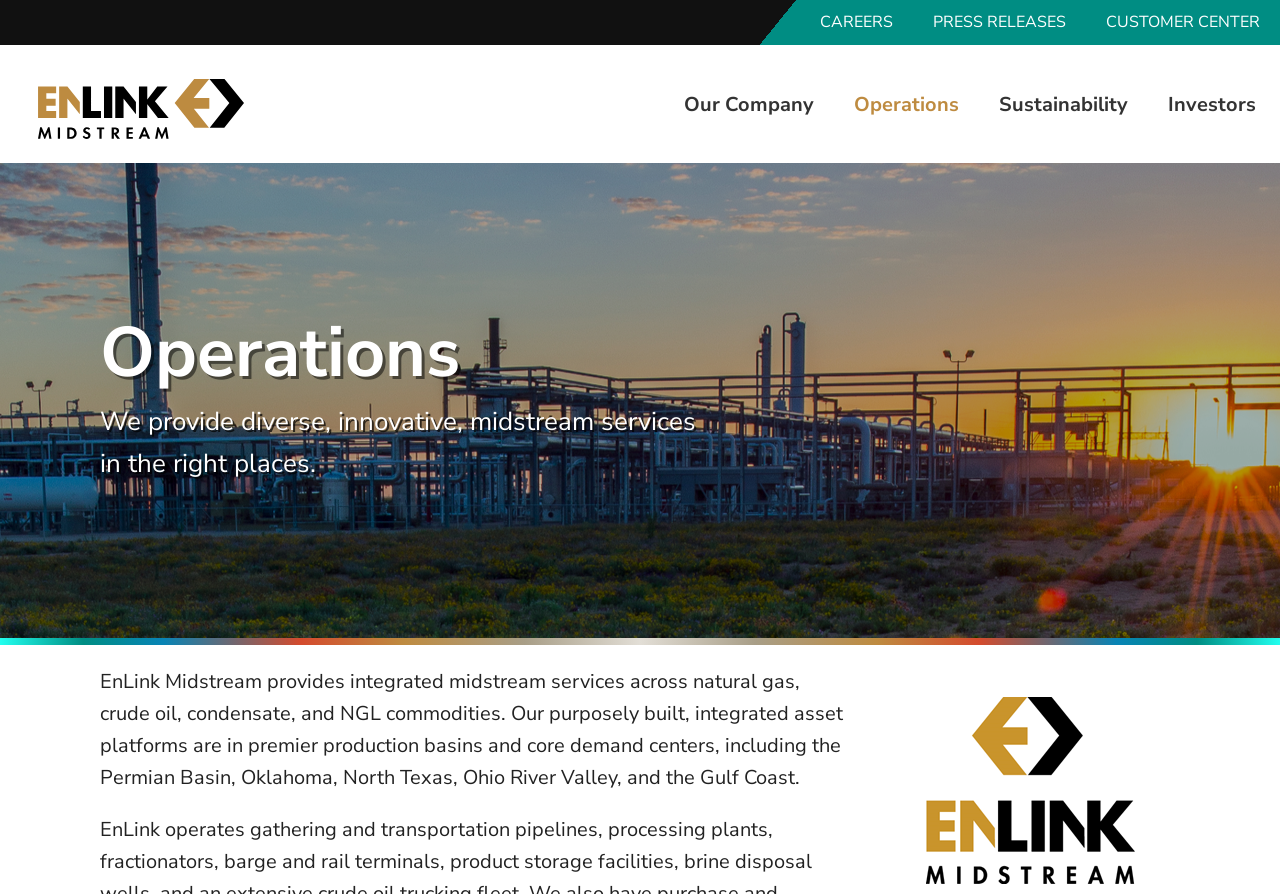Reply to the question with a brief word or phrase: How many links are in the top navigation bar?

3